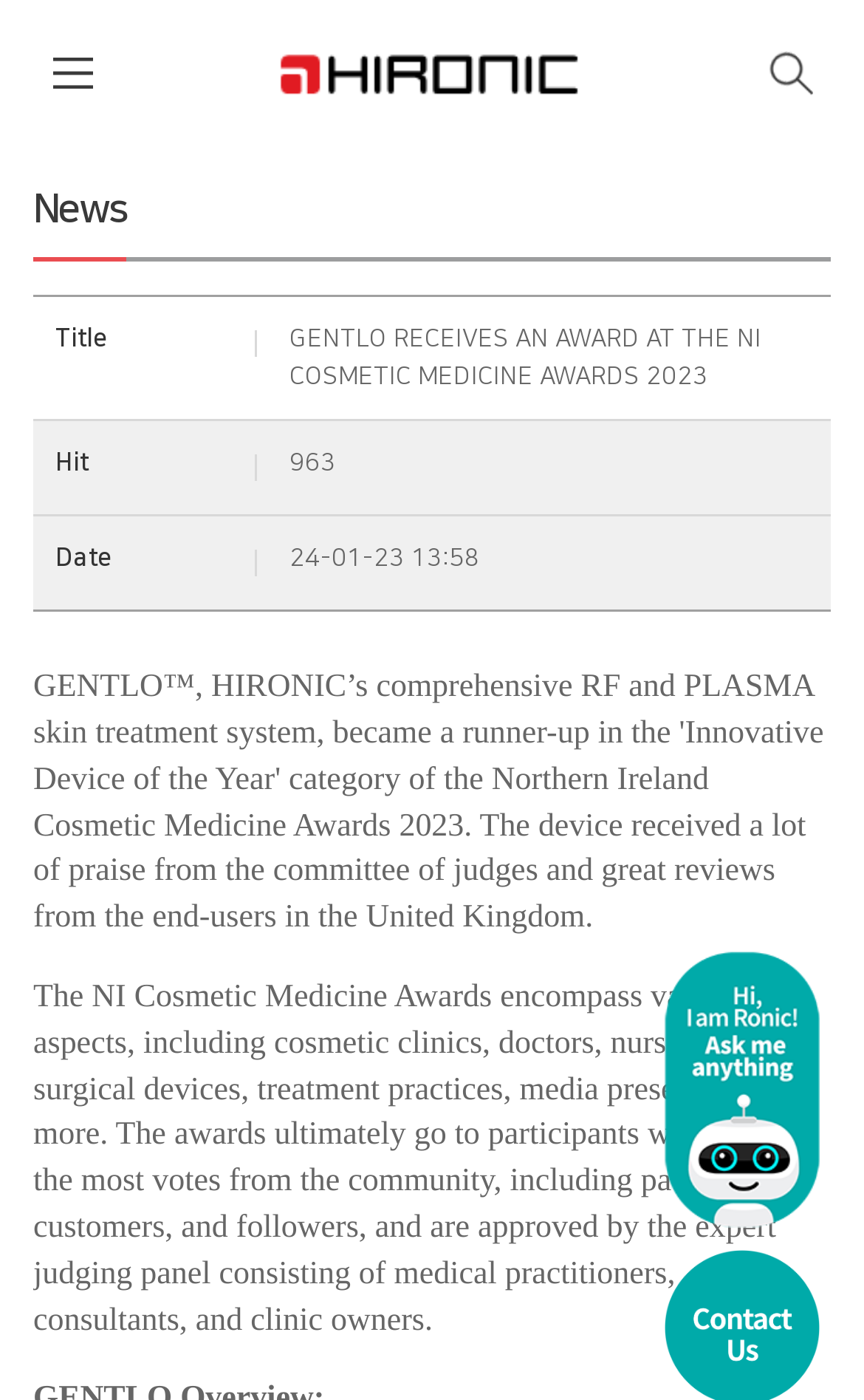What is the date of the news article?
From the screenshot, supply a one-word or short-phrase answer.

24-01-23 13:58